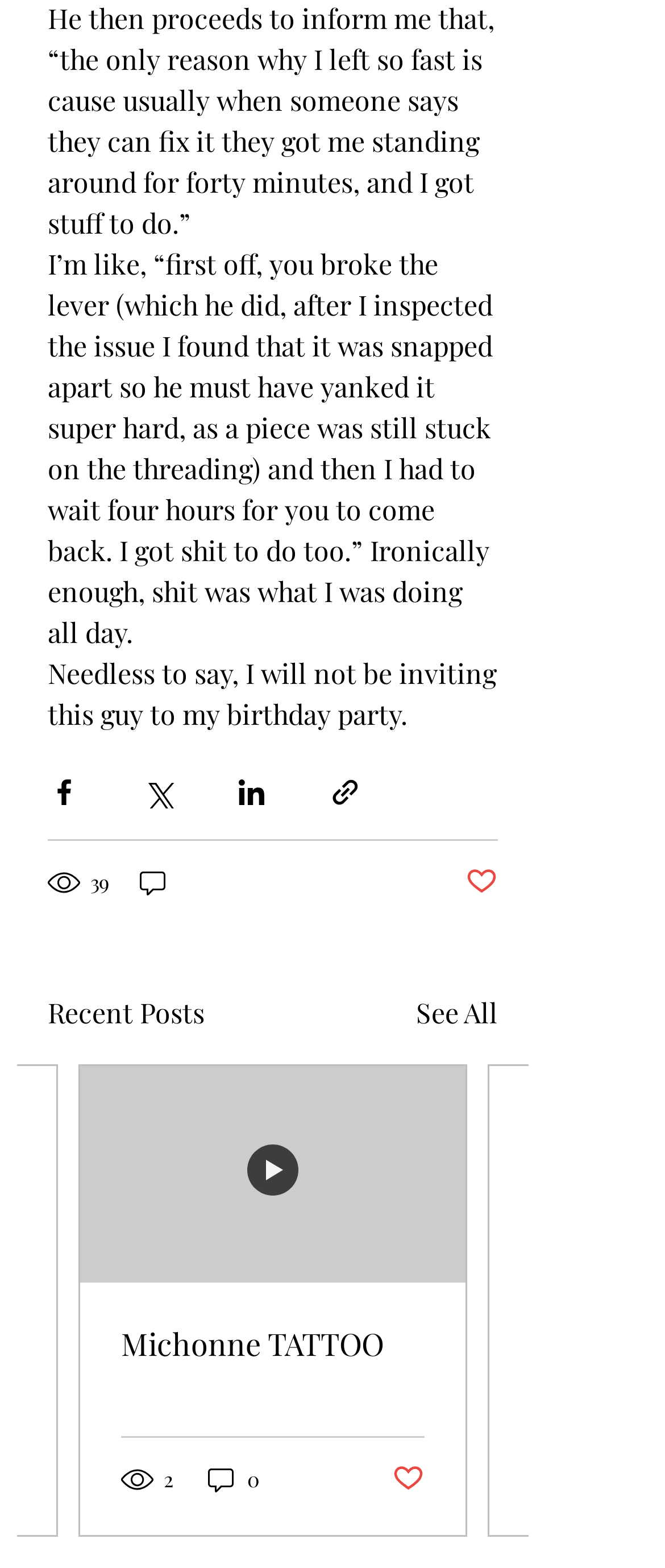Answer the question with a brief word or phrase:
How many posts are displayed on the webpage?

2